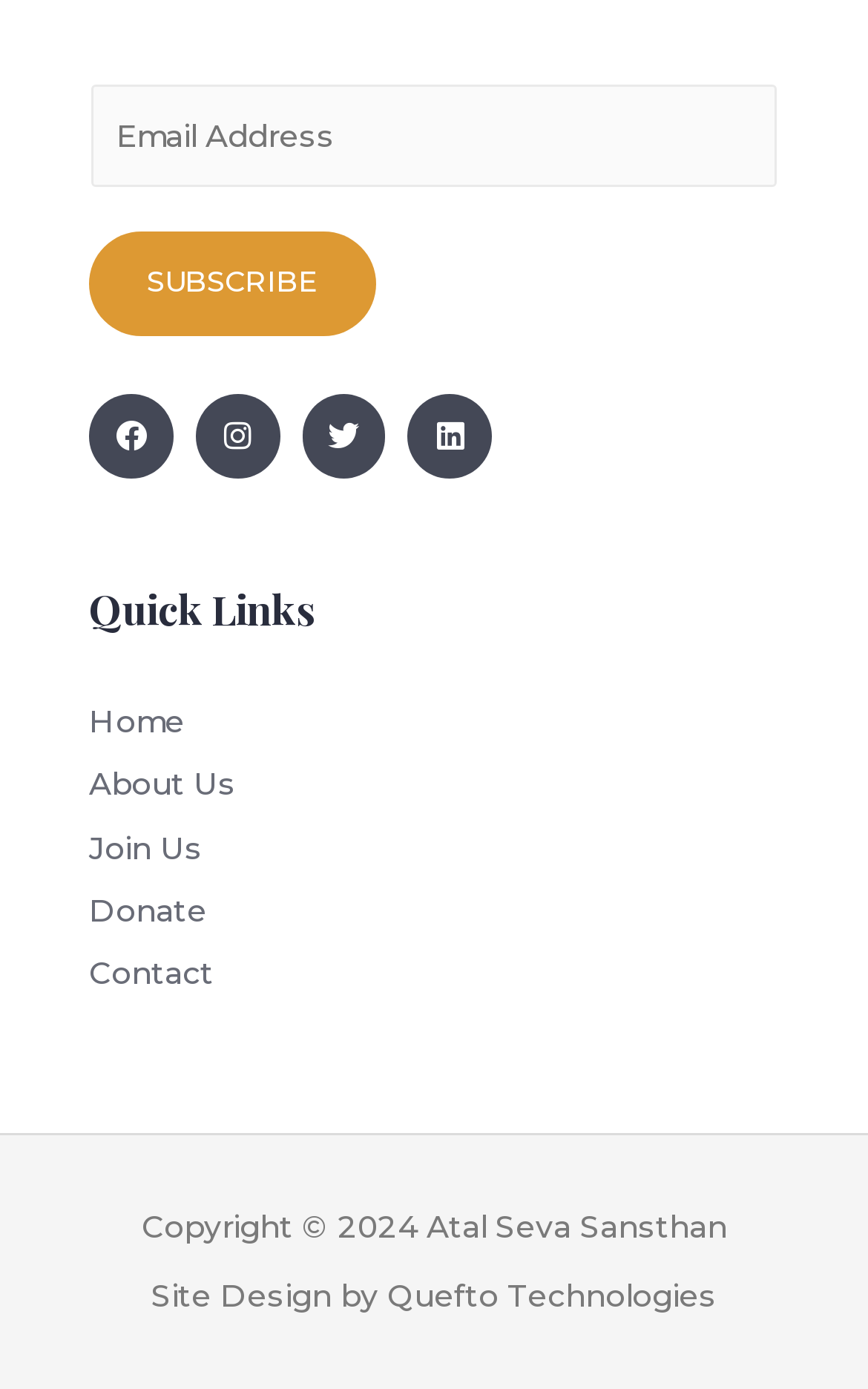How many quick links are available?
Answer briefly with a single word or phrase based on the image.

5